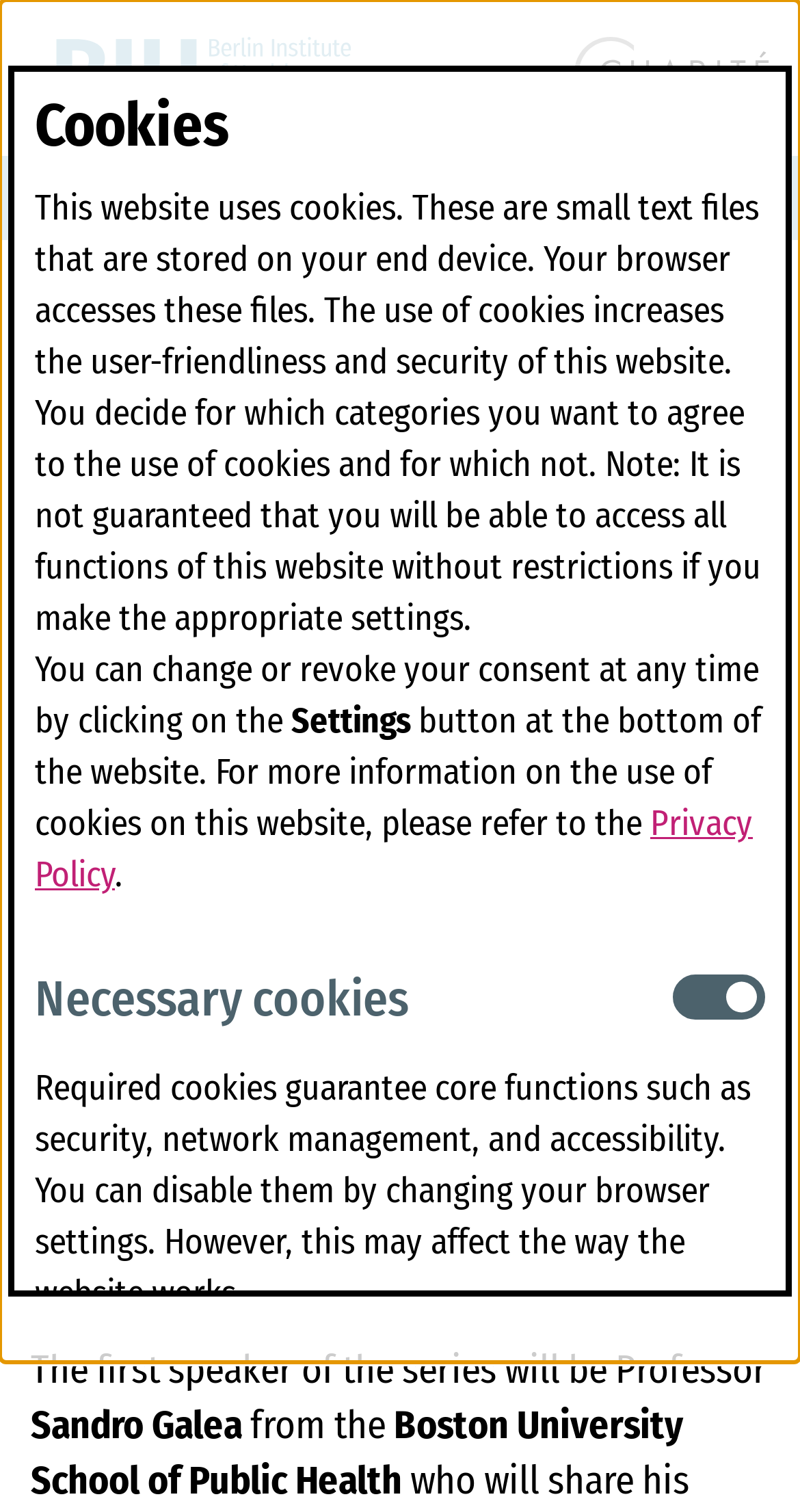Describe all the key features of the webpage in detail.

This webpage is about a lecture series in public health, specifically the first lecture titled "New directions in population health sciences: from risks to consequences". The page is divided into several sections. At the top, there is a navigation menu with links to the homepage, Charité, and other pages. Below this, there is a search button and another navigation menu with links to various sections of the website, including "About", "Research", "Career", and "News".

The main content of the page is divided into two sections. The first section provides information about the lecture series, including a brief description of the series and the first speaker, Professor Sandro Galea from Boston University School of Public Health. The second section is about cookies used on the website, with options to accept or decline cookies for different categories, including necessary cookies, web statistics, and videos.

There are several buttons and links throughout the page, including a link to the privacy policy and buttons to open or close navigation menus and search. There are also several images, including a logo for the homepage and icons for the navigation menus. The page has a clean and organized layout, making it easy to navigate and find the desired information.